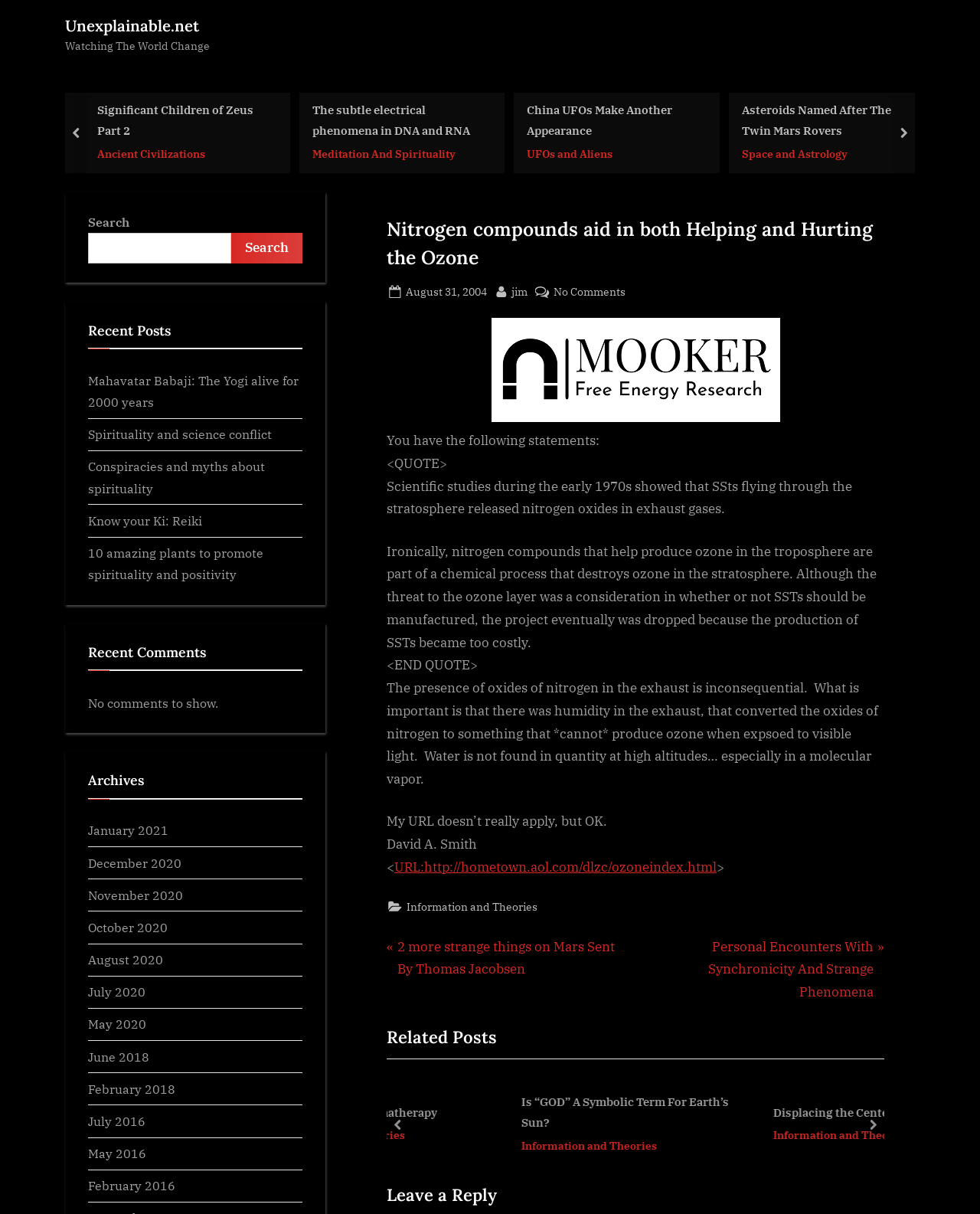For the given element description Solutions, determine the bounding box coordinates of the UI element. The coordinates should follow the format (top-left x, top-left y, bottom-right x, bottom-right y) and be within the range of 0 to 1.

None